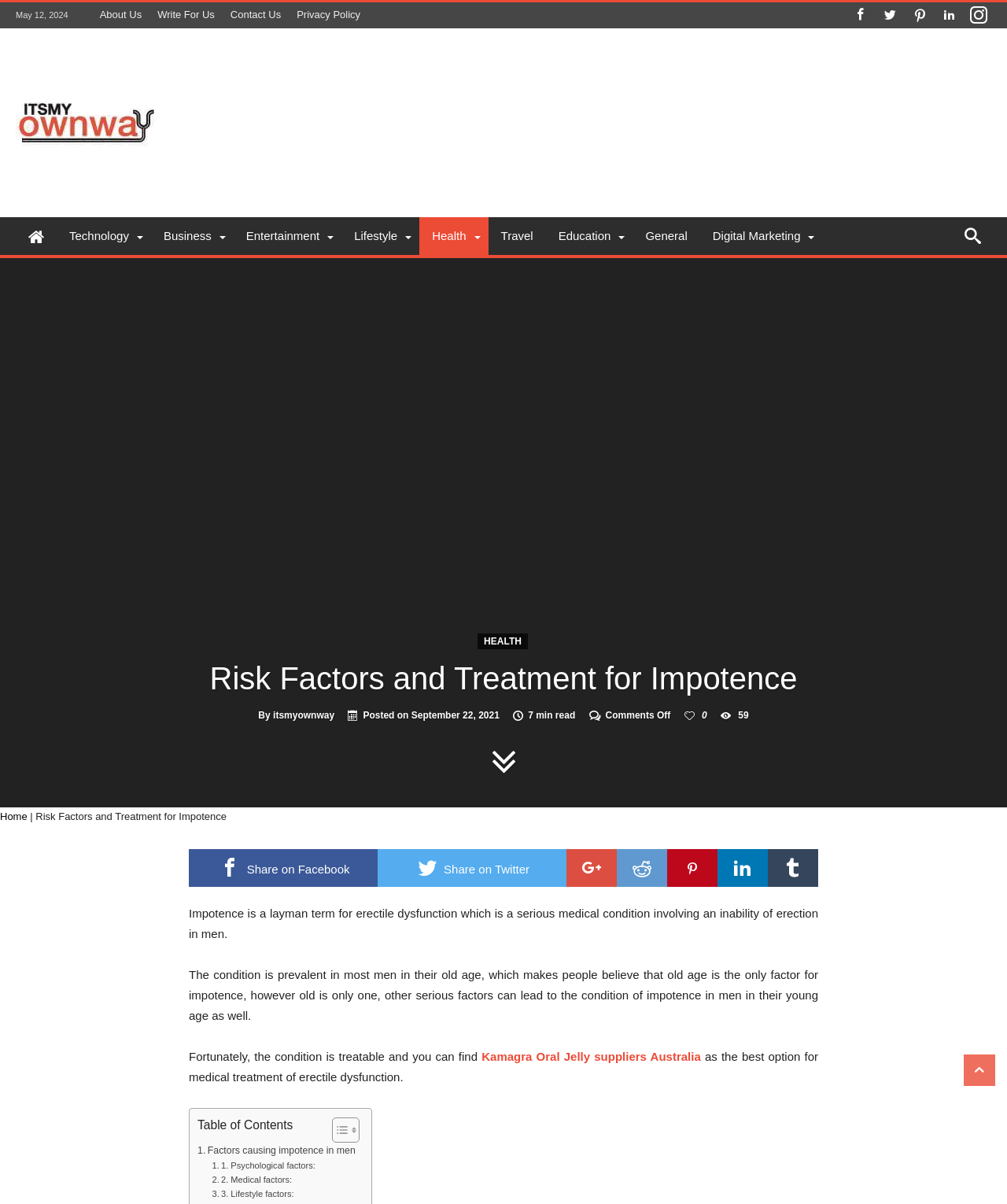Could you find the bounding box coordinates of the clickable area to complete this instruction: "Click on Technology"?

[0.056, 0.18, 0.15, 0.212]